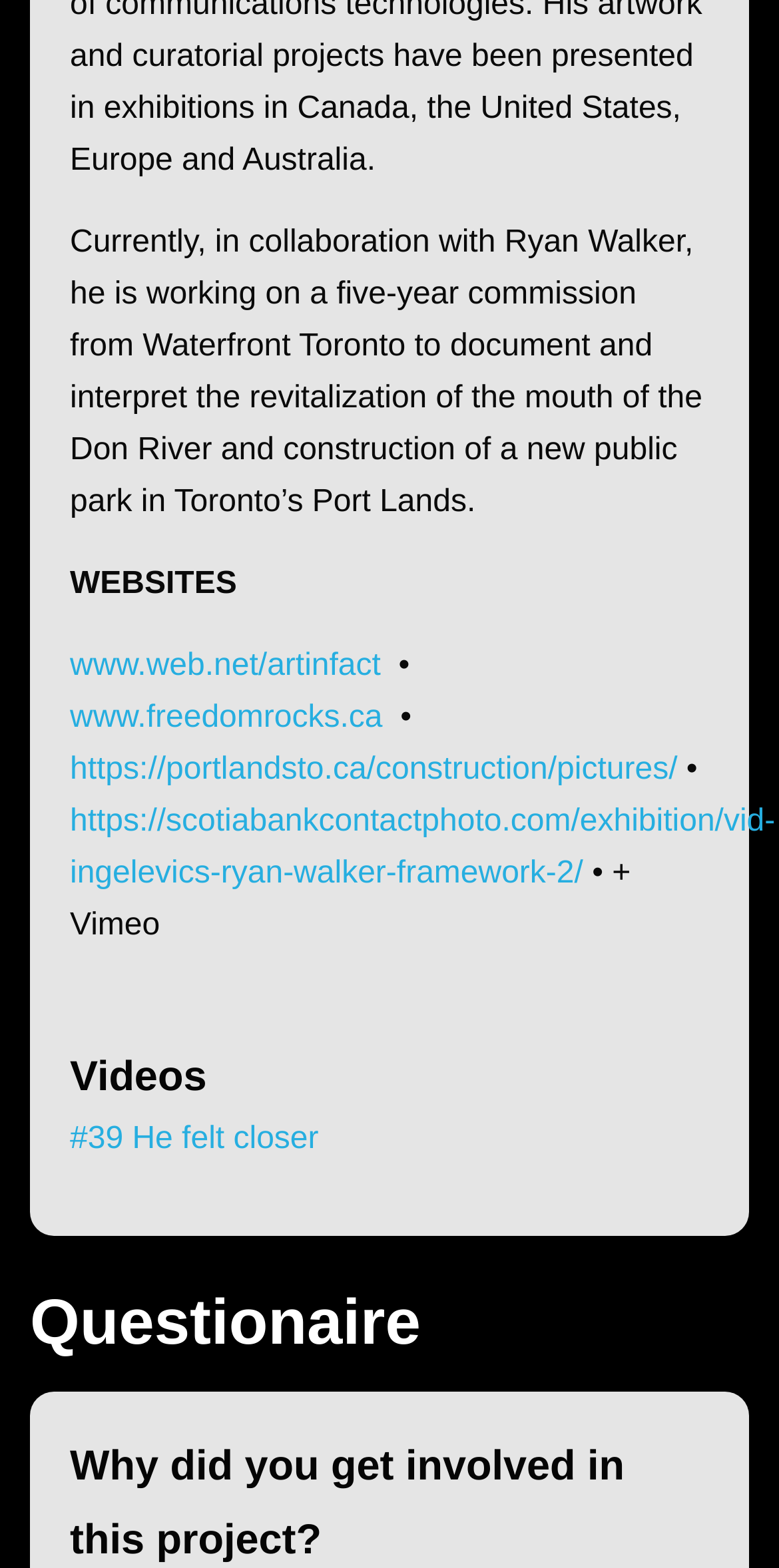From the given element description: "www.freedomrocks.ca", find the bounding box for the UI element. Provide the coordinates as four float numbers between 0 and 1, in the order [left, top, right, bottom].

[0.09, 0.447, 0.502, 0.469]